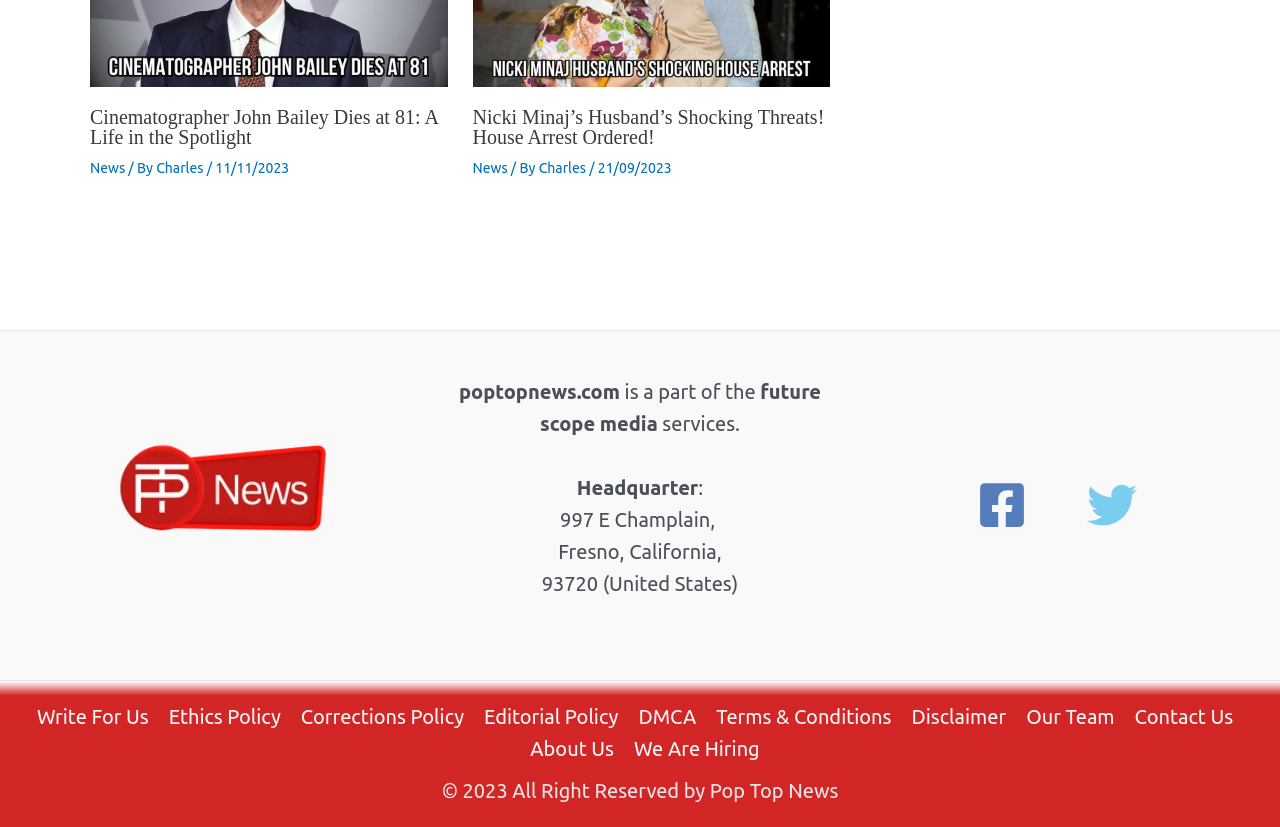From the image, can you give a detailed response to the question below:
What is the location of the website's headquarters?

I determined the answer by looking at the footer section of the webpage, where I found the text 'Headquarter' followed by the address '997 E Champlain, Fresno, California, 93720 (United States)'.